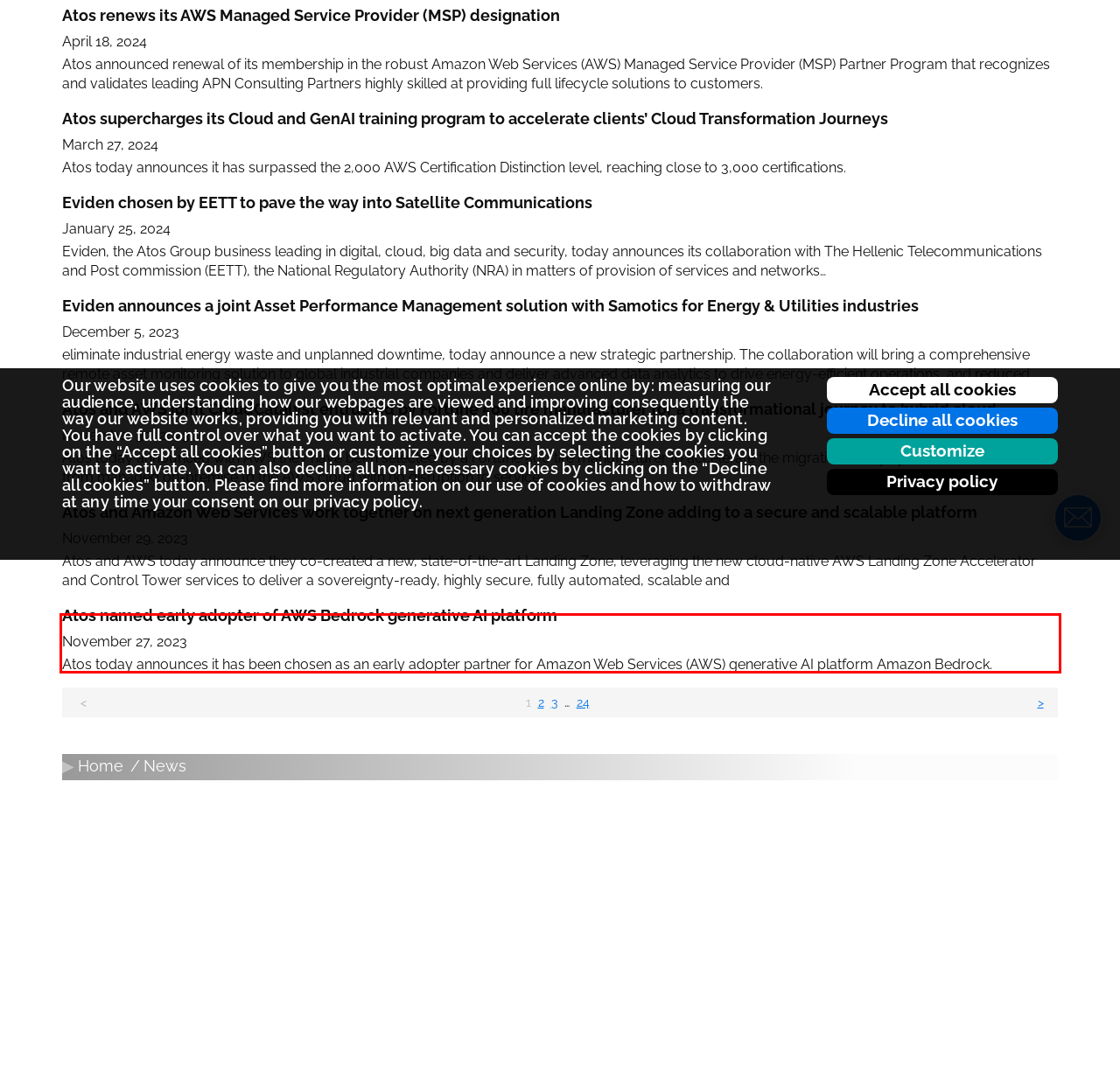Inspect the webpage screenshot that has a red bounding box and use OCR technology to read and display the text inside the red bounding box.

Our website uses cookies. You have full control over what you want to activate. You can accept the cookies by clicking on the “Accept all cookies” button or customize your choices by selecting the cookies you want to activate. You can also decline all non-necessary cookies by clicking on the “Decline all cookies” button.